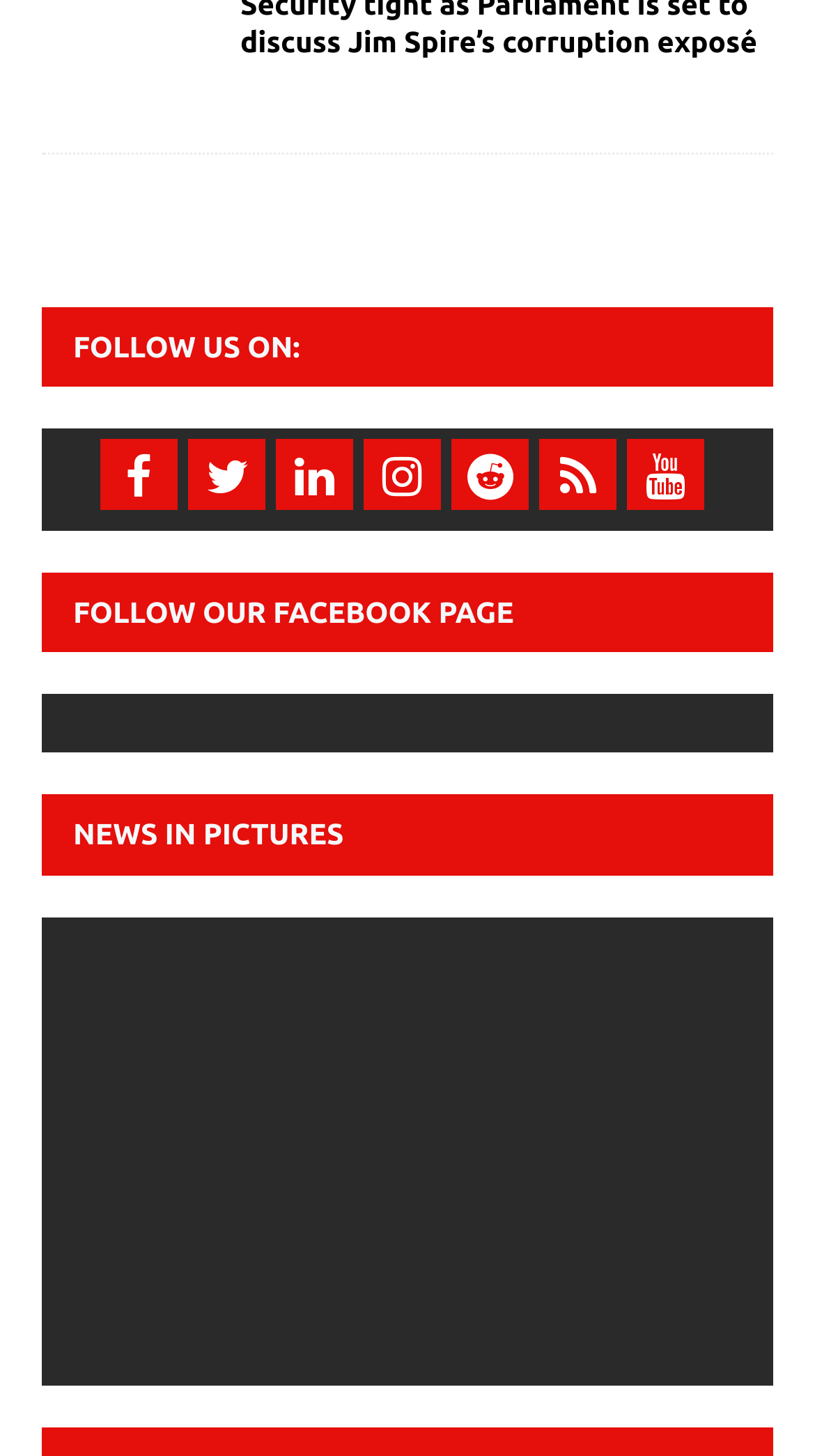Provide a brief response to the question using a single word or phrase: 
What social media platforms are listed?

Facebook, Twitter, LinkedIn, Instagram, Reddit, Youtube